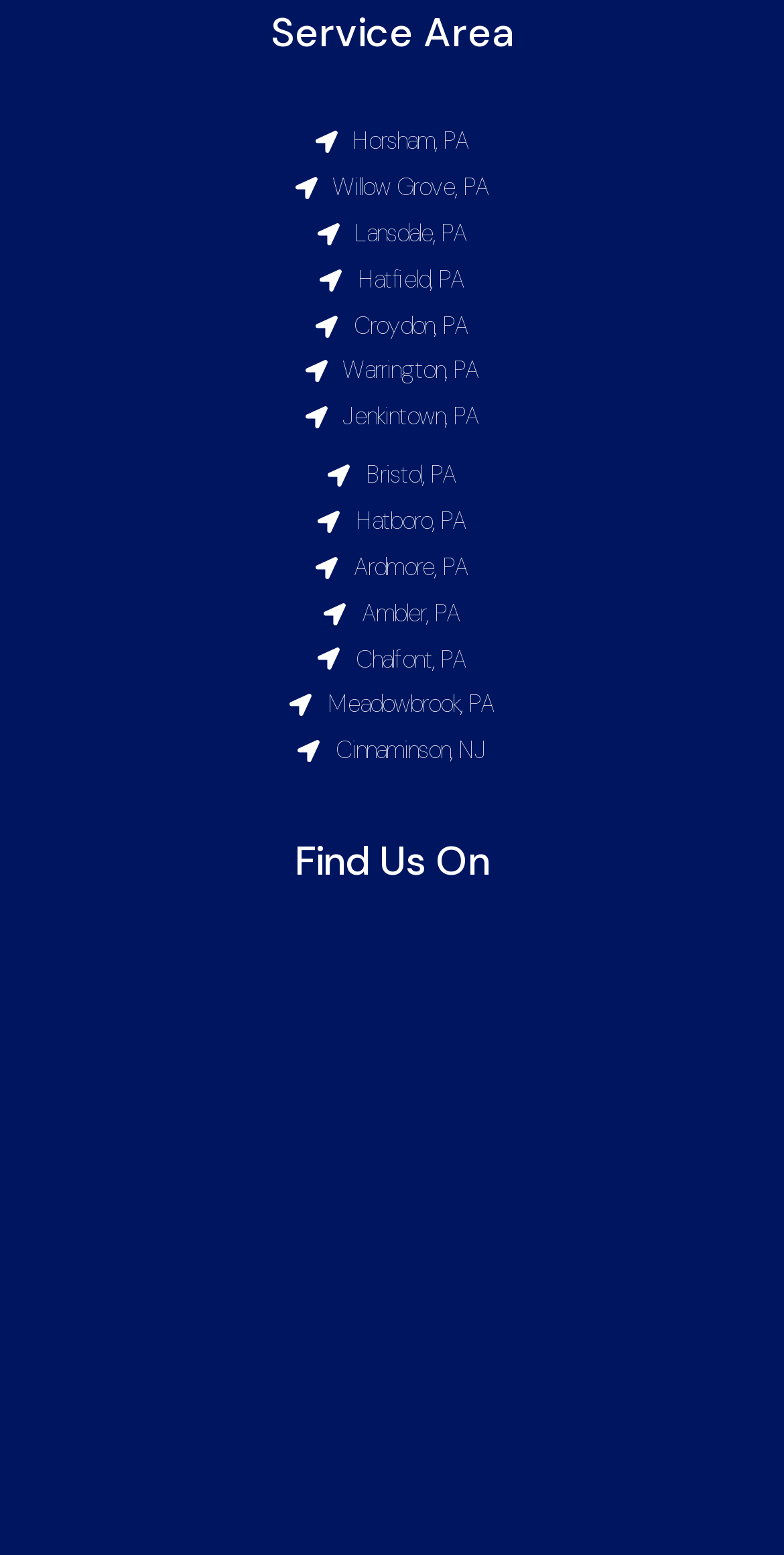Locate the bounding box coordinates of the region to be clicked to comply with the following instruction: "check the post date". The coordinates must be four float numbers between 0 and 1, in the form [left, top, right, bottom].

None